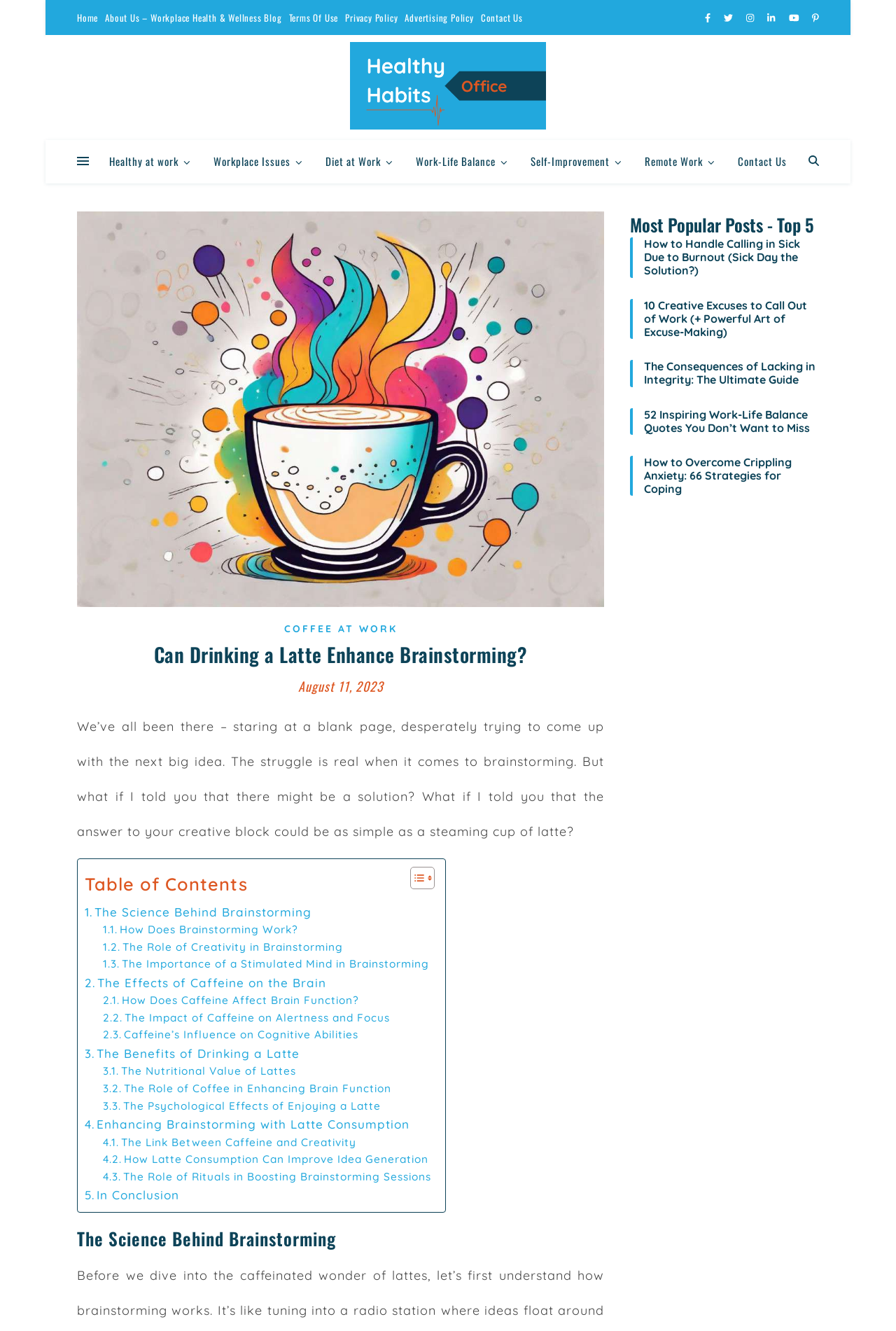Locate the bounding box coordinates of the clickable region to complete the following instruction: "Click the 'Home' link."

[0.086, 0.0, 0.113, 0.026]